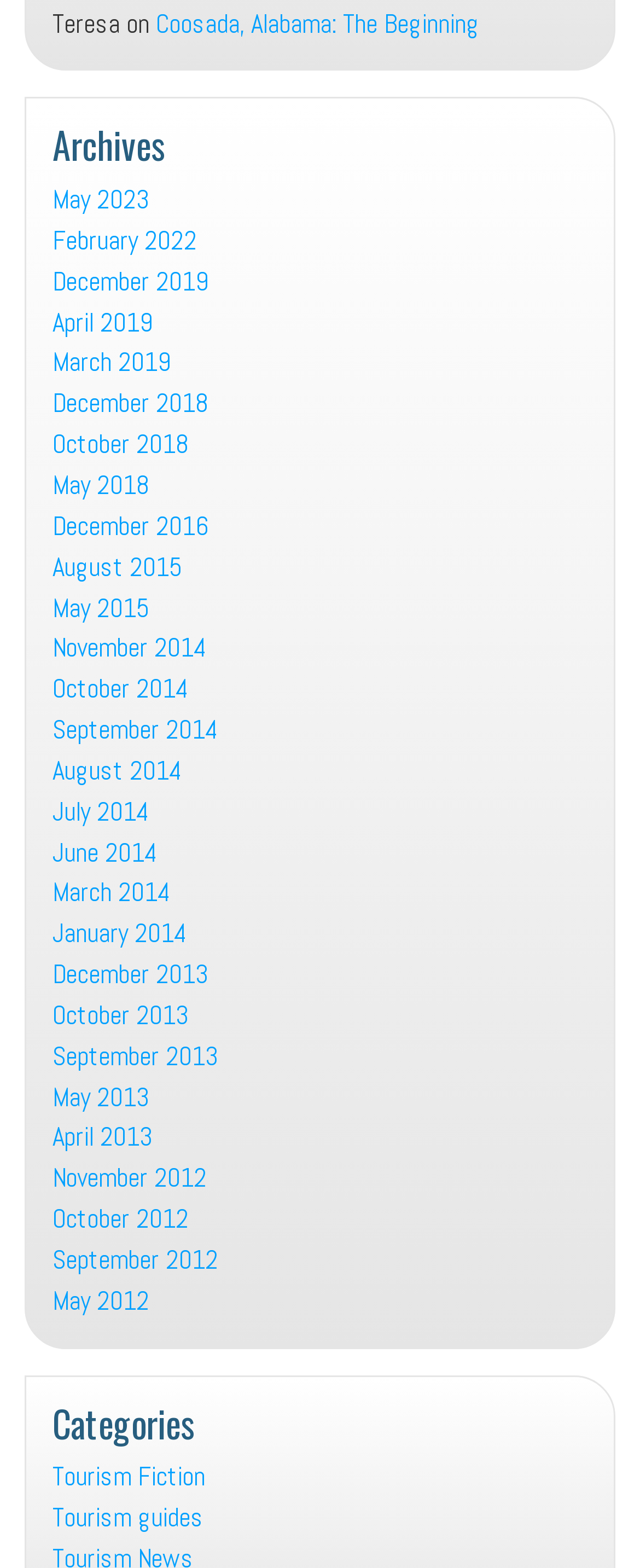Bounding box coordinates should be provided in the format (top-left x, top-left y, bottom-right x, bottom-right y) with all values between 0 and 1. Identify the bounding box for this UI element: book a free call

None